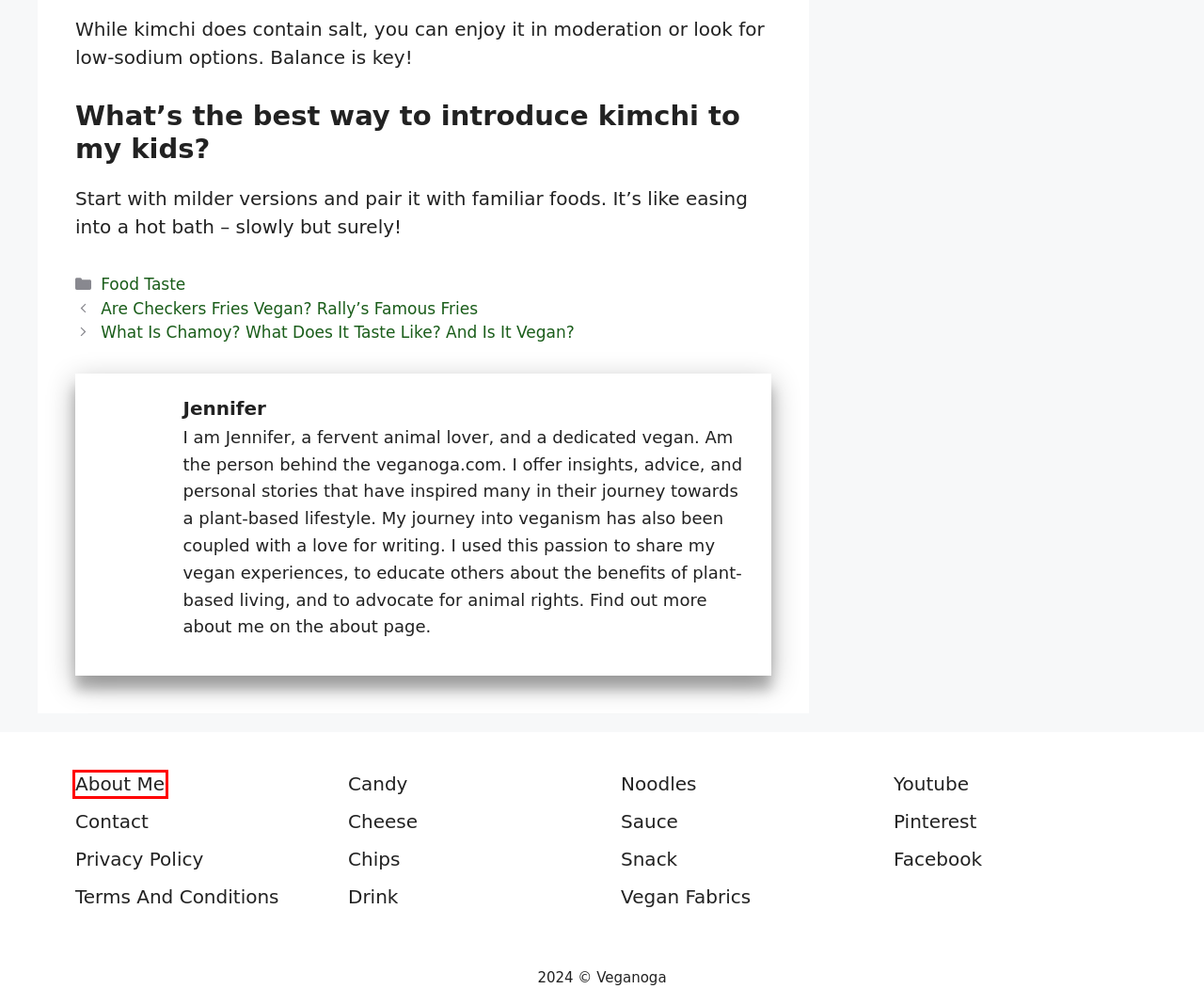A screenshot of a webpage is given with a red bounding box around a UI element. Choose the description that best matches the new webpage shown after clicking the element within the red bounding box. Here are the candidates:
A. Snack | Veganoga
B. Privacy Policy | Veganoga
C. What Is Chamoy? What Does It Taste Like? And Is It Vegan? | Veganoga
D. About Me | Veganoga
E. Is This Cheese Vegetarian? | Veganoga
F. Vegan Fabrics | Veganoga
G. Are Checkers Fries Vegan? Rally's Famous Fries | Veganoga
H. Contact | Veganoga

D